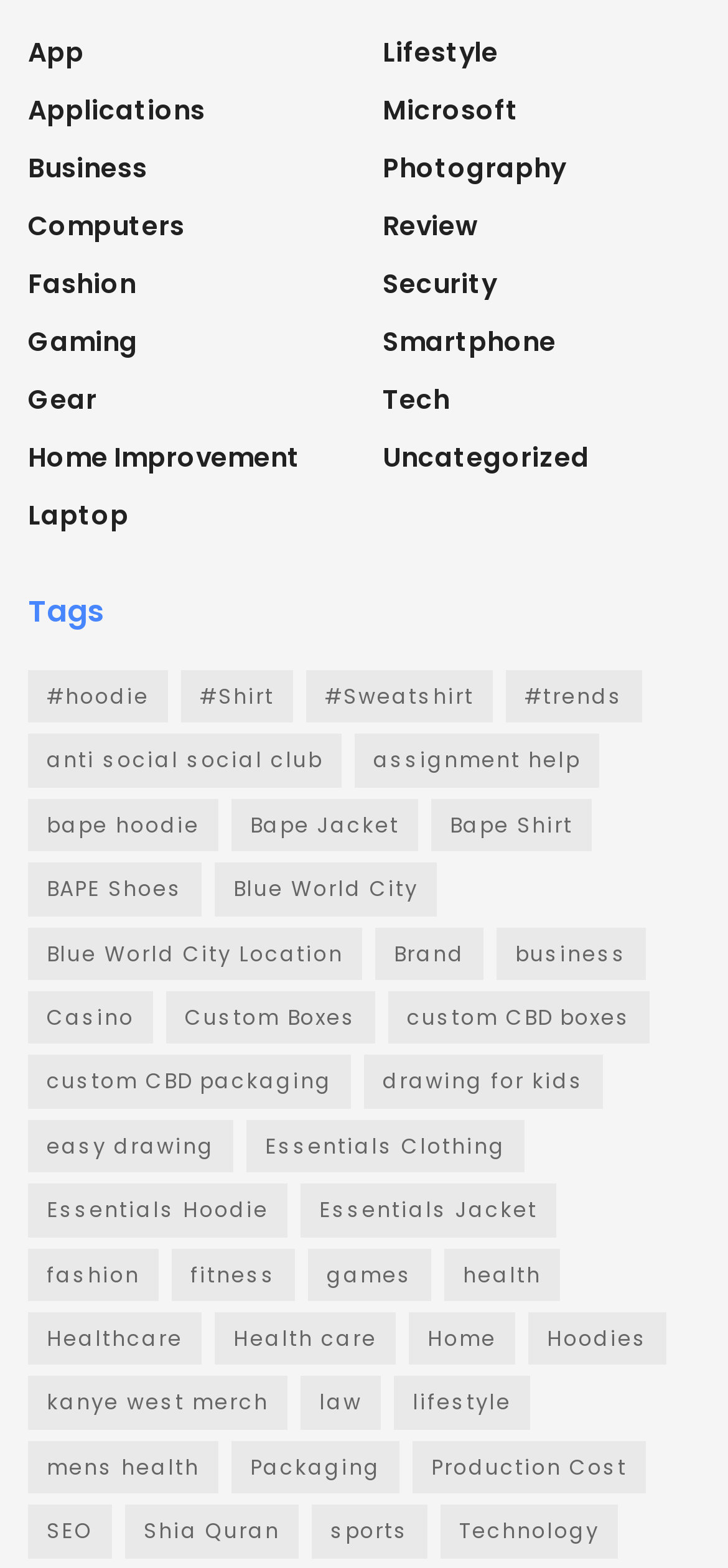Could you provide the bounding box coordinates for the portion of the screen to click to complete this instruction: "View tags"?

[0.038, 0.377, 0.962, 0.404]